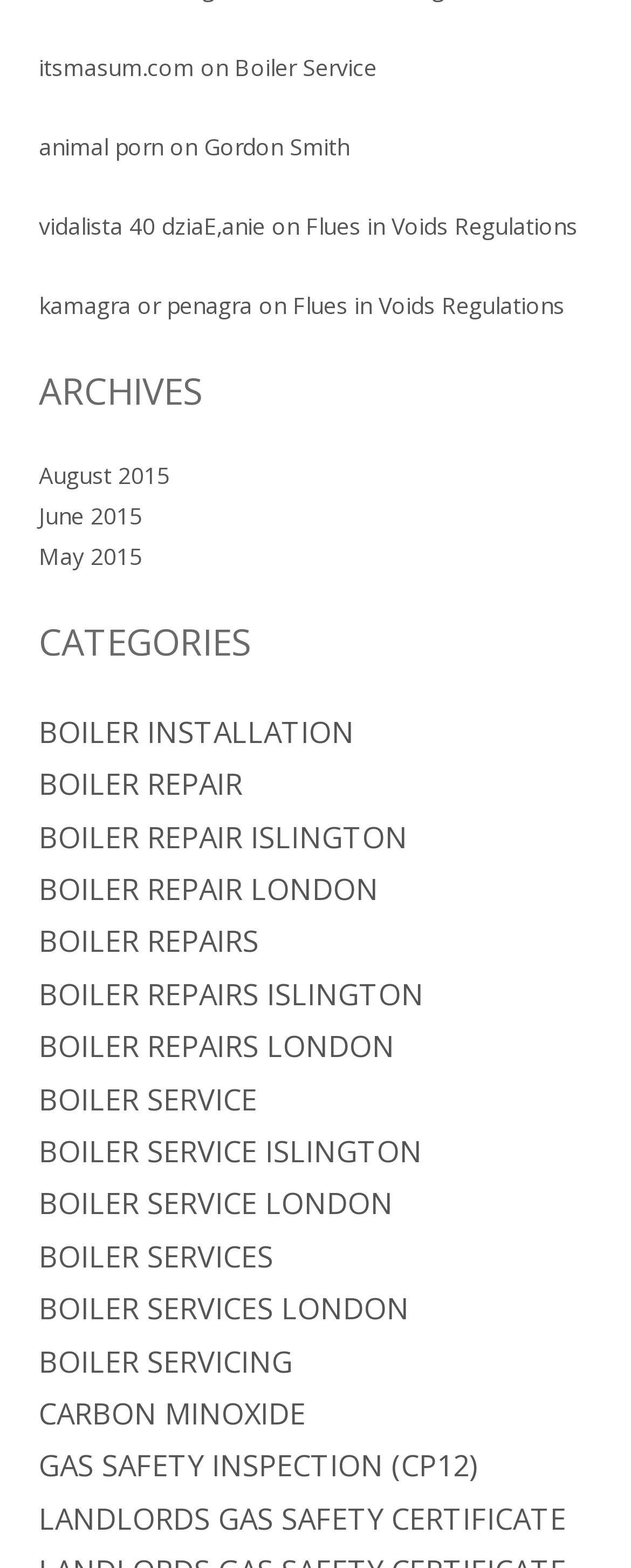Find the bounding box coordinates of the clickable region needed to perform the following instruction: "visit itsmasum.com". The coordinates should be provided as four float numbers between 0 and 1, i.e., [left, top, right, bottom].

[0.062, 0.033, 0.308, 0.052]